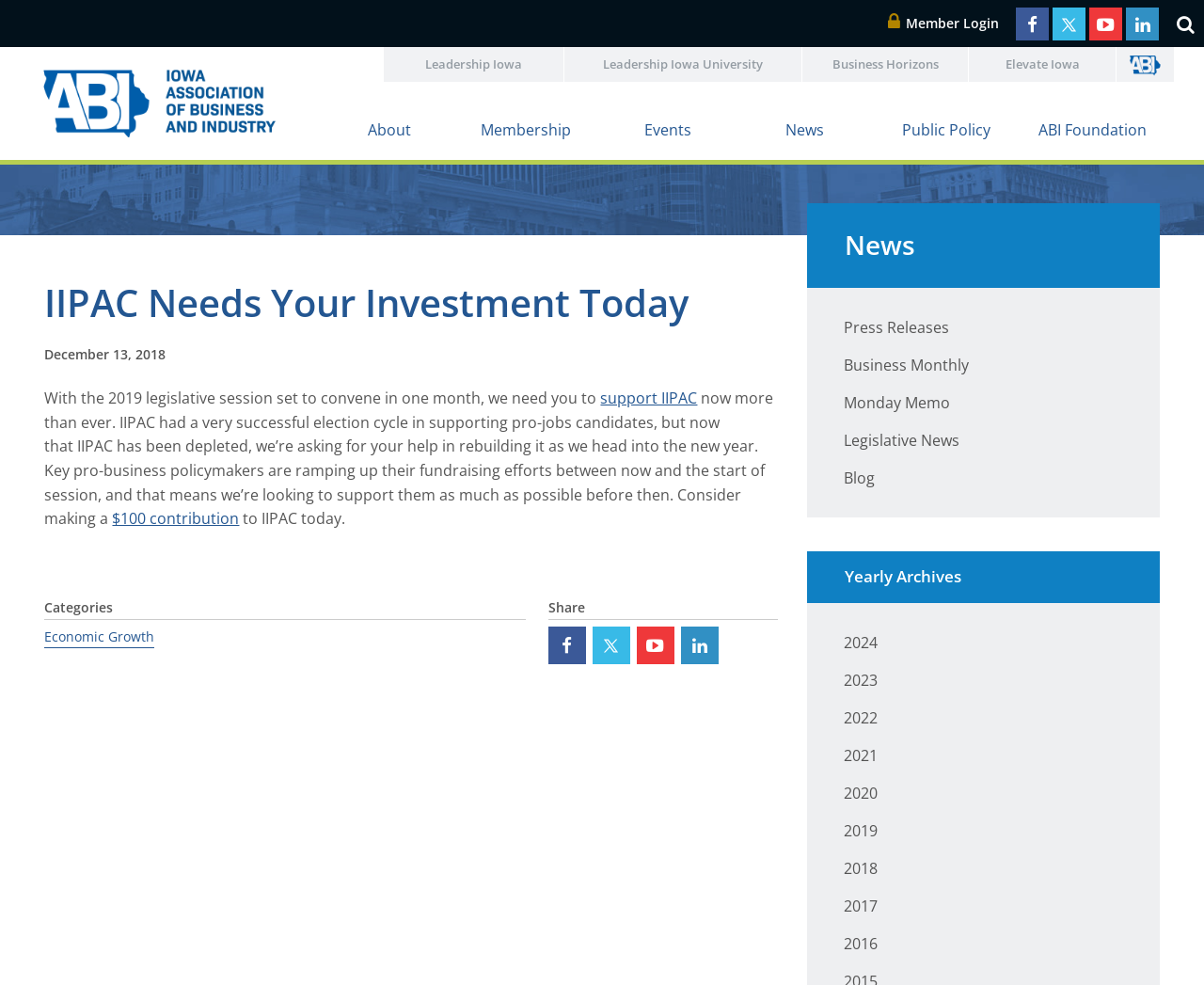Answer the question below in one word or phrase:
What is the date mentioned in the news section?

December 13, 2018